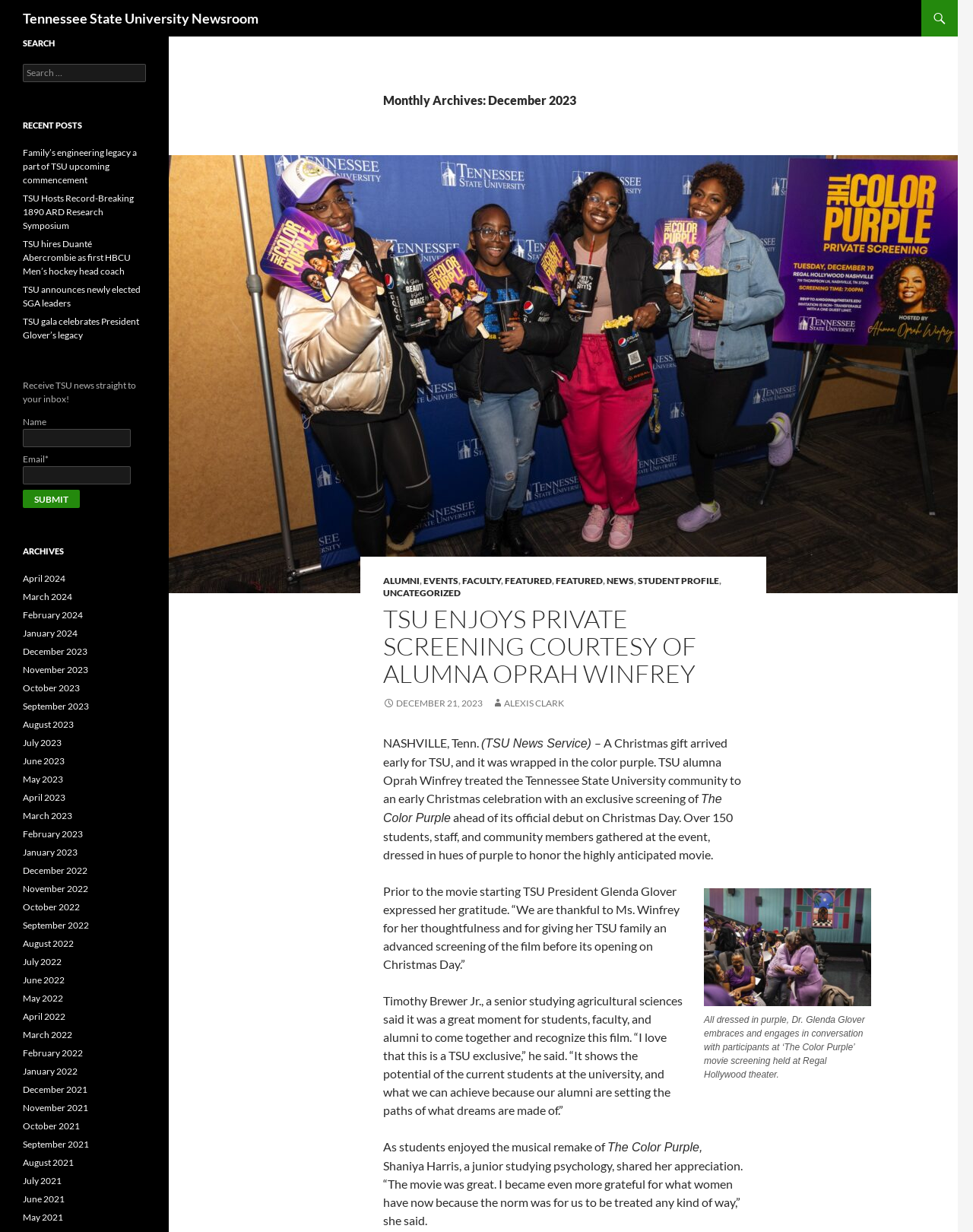How many links are there in the 'ARCHIVES' section?
Answer the question with a single word or phrase by looking at the picture.

20